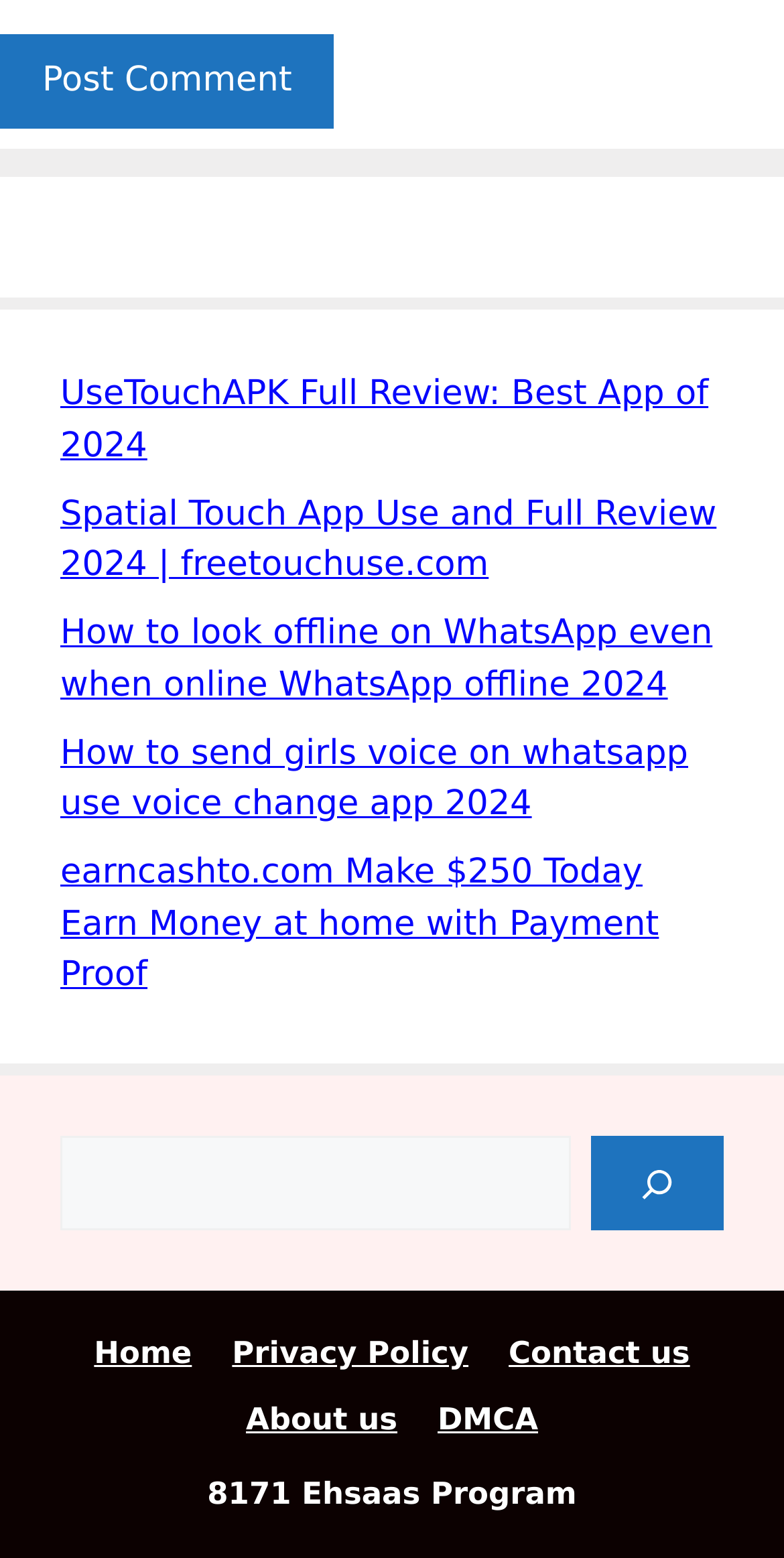Using the webpage screenshot and the element description Contact us, determine the bounding box coordinates. Specify the coordinates in the format (top-left x, top-left y, bottom-right x, bottom-right y) with values ranging from 0 to 1.

[0.649, 0.857, 0.88, 0.88]